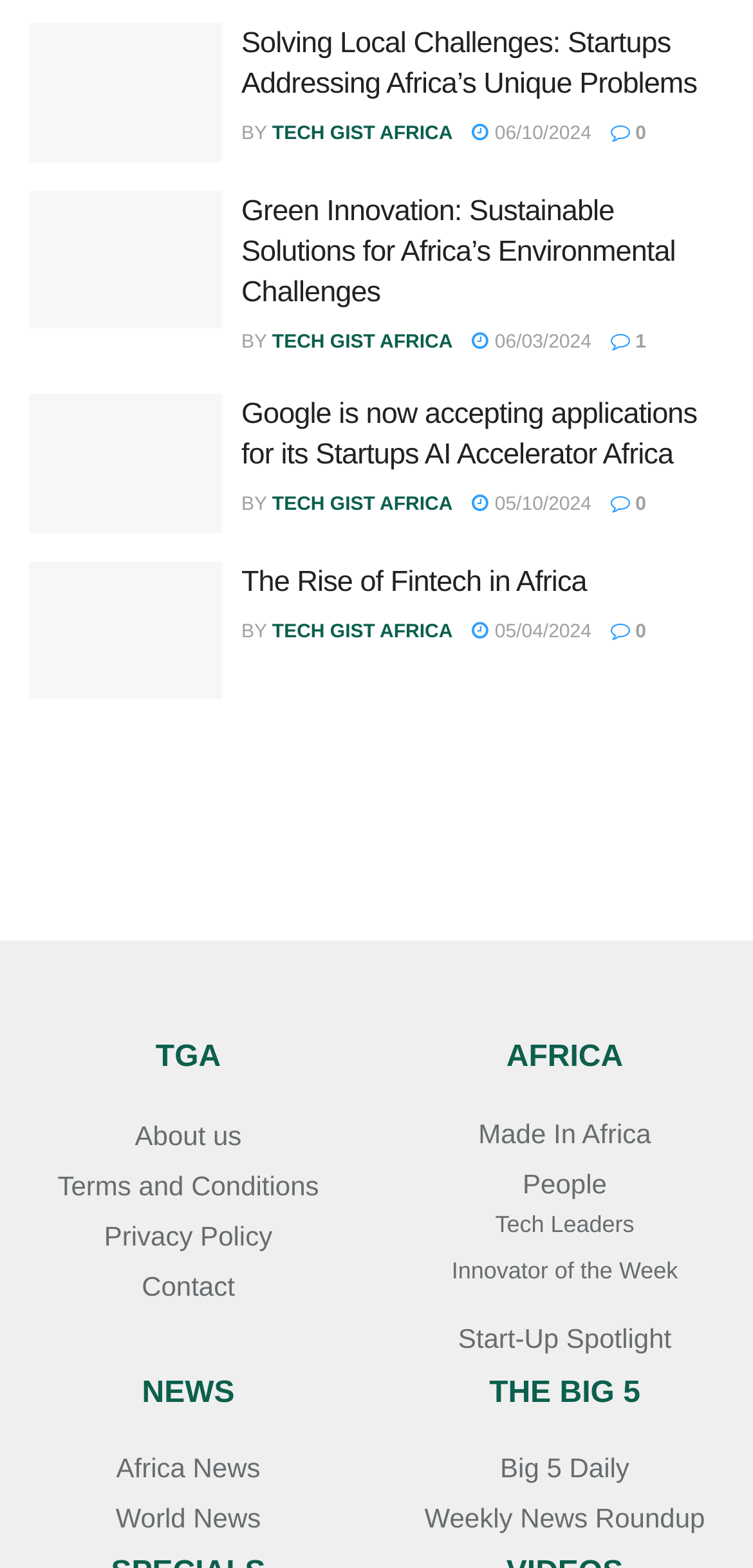Who is the author of the second article?
Based on the image, answer the question with as much detail as possible.

The author of the second article is TECH GIST AFRICA, which can be seen from the text 'BY TECH GIST AFRICA' below the heading 'Green Innovation: Sustainable Solutions for Africa’s Environmental Challenges'.